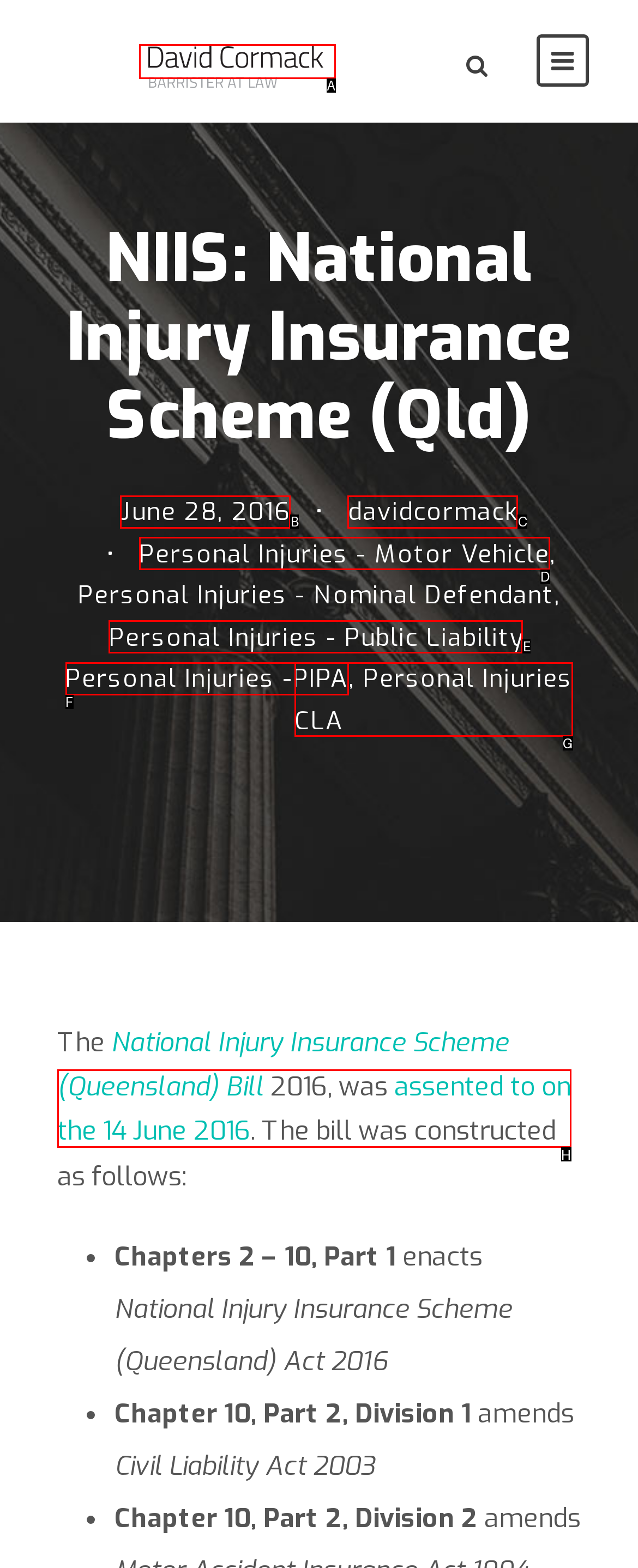Which lettered option should be clicked to achieve the task: Click on the link to assented to on the 14 June 2016? Choose from the given choices.

H